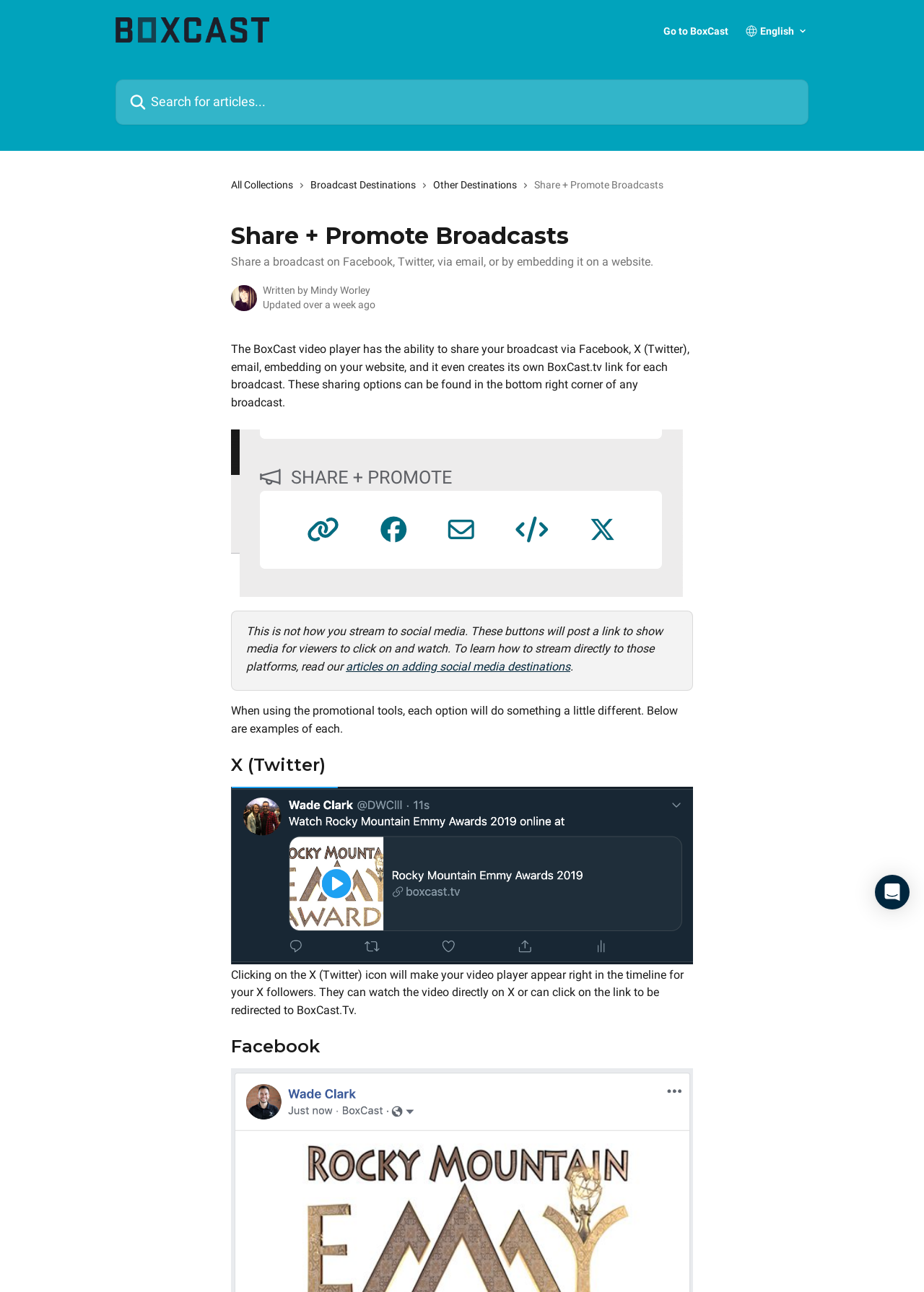Locate the bounding box coordinates of the element that should be clicked to execute the following instruction: "Search for articles".

[0.125, 0.061, 0.875, 0.097]